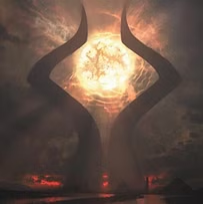Provide a short, one-word or phrase answer to the question below:
What does the landscape hint at?

Desolate terrain